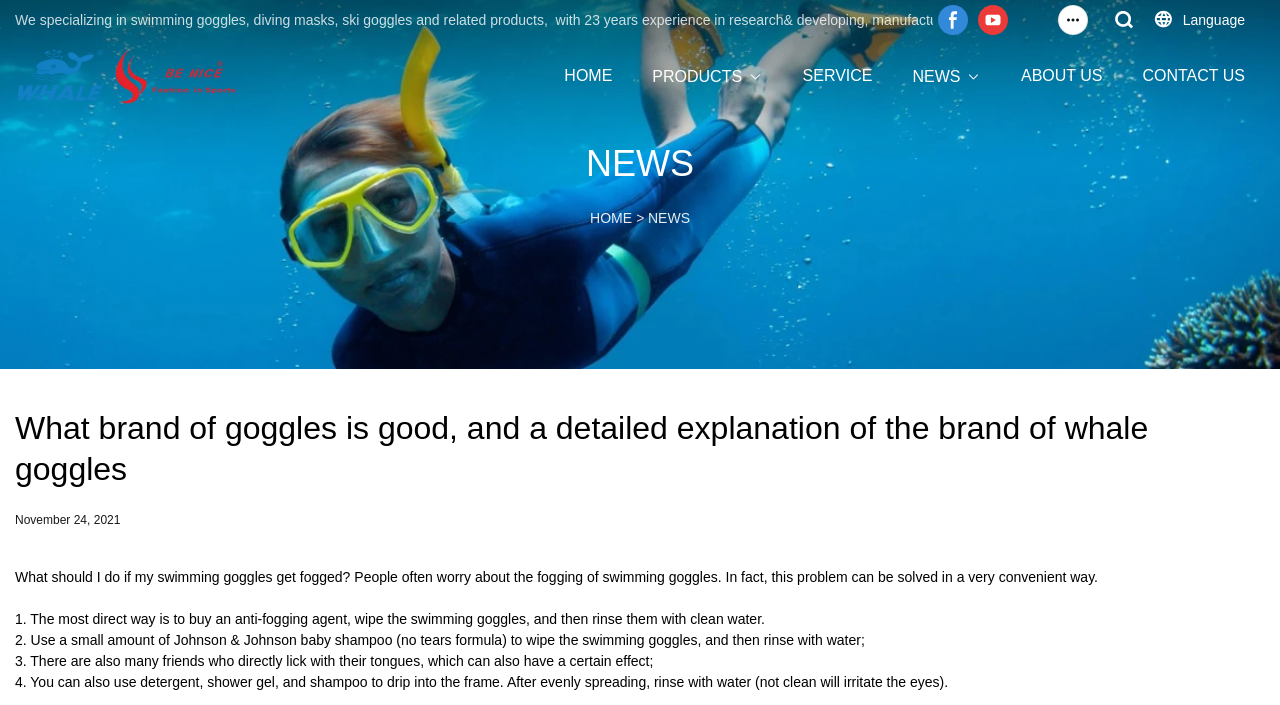Describe the entire webpage, focusing on both content and design.

This webpage appears to be a blog or article page about swimming goggles. At the top, there is a header section with social media links to Facebook, YouTube, and TikTok, aligned horizontally. To the right of these links, there is a language selection option. Below the header section, there is a logo or brand image with the text "WHALE/BE NICE" and a navigation menu with links to "HOME", "PRODUCTS", "SERVICE", "NEWS", "ABOUT US", and "CONTACT US".

The main content of the page is an article with a title "What brand of goggles is good, and a detailed explanation of the brand of whale goggles". The article is divided into sections, with a brief introduction to the problem of fogging in swimming goggles. The introduction is followed by four numbered solutions to this problem, each describing a different method to prevent fogging, including using an anti-fogging agent, baby shampoo, licking the goggles, and using detergent or shampoo.

The article is written in a clear and concise manner, with each solution described in a separate paragraph. The text is arranged in a single column, with no images or other multimedia elements besides the logo and social media links at the top. The overall layout is simple and easy to follow, with a clear hierarchy of headings and paragraphs.